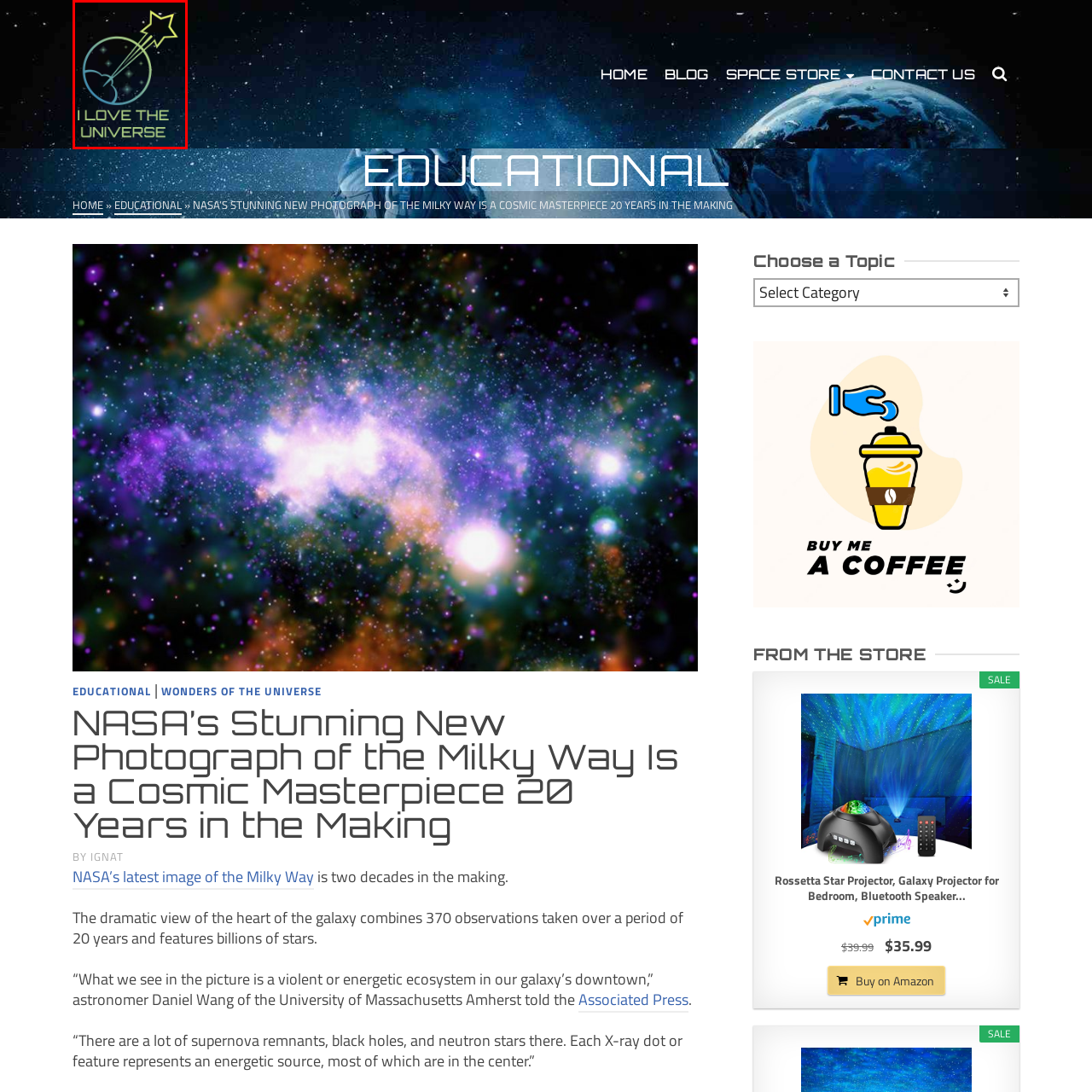Study the image inside the red outline, What is the color scheme of the logo? 
Respond with a brief word or phrase.

Blue to green